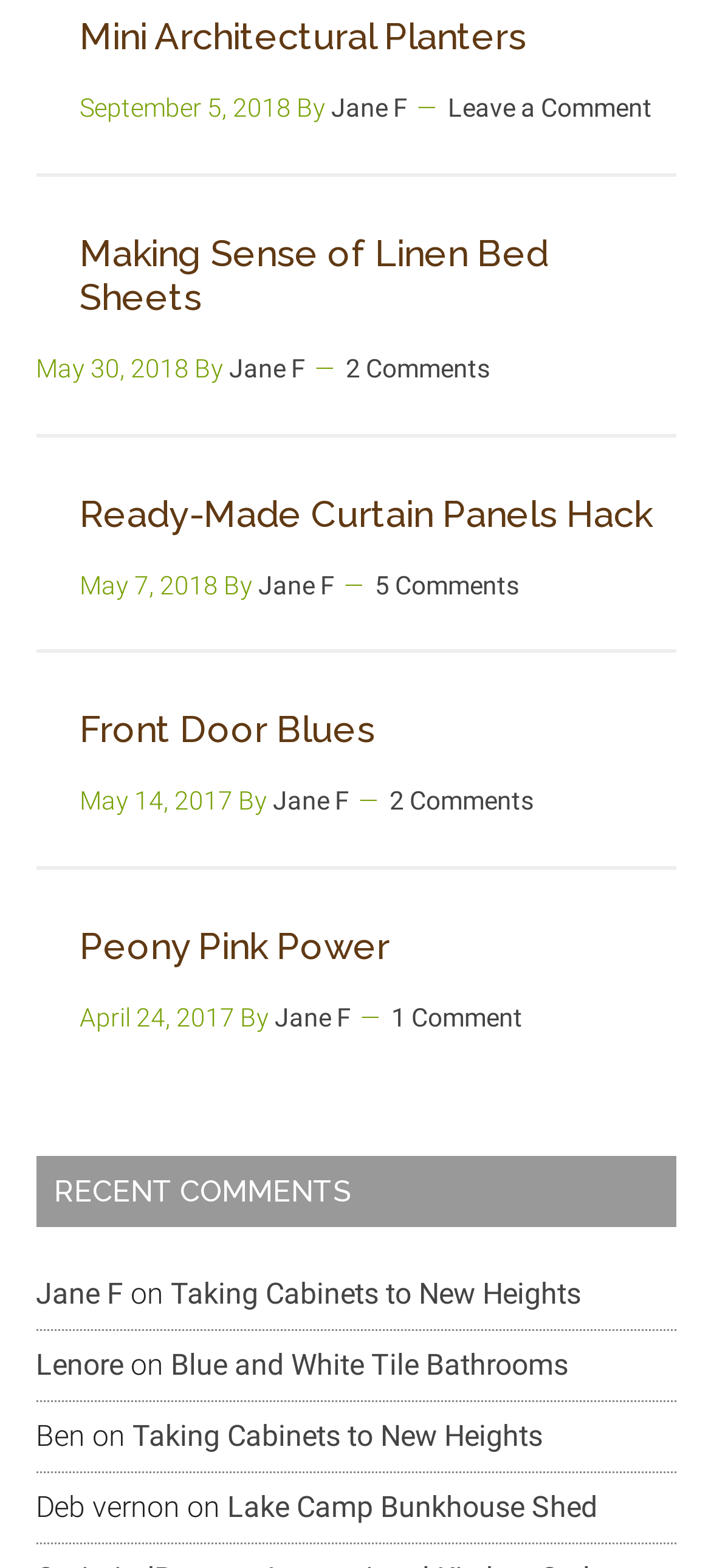Bounding box coordinates must be specified in the format (top-left x, top-left y, bottom-right x, bottom-right y). All values should be floating point numbers between 0 and 1. What are the bounding box coordinates of the UI element described as: Jane F

[0.386, 0.64, 0.494, 0.658]